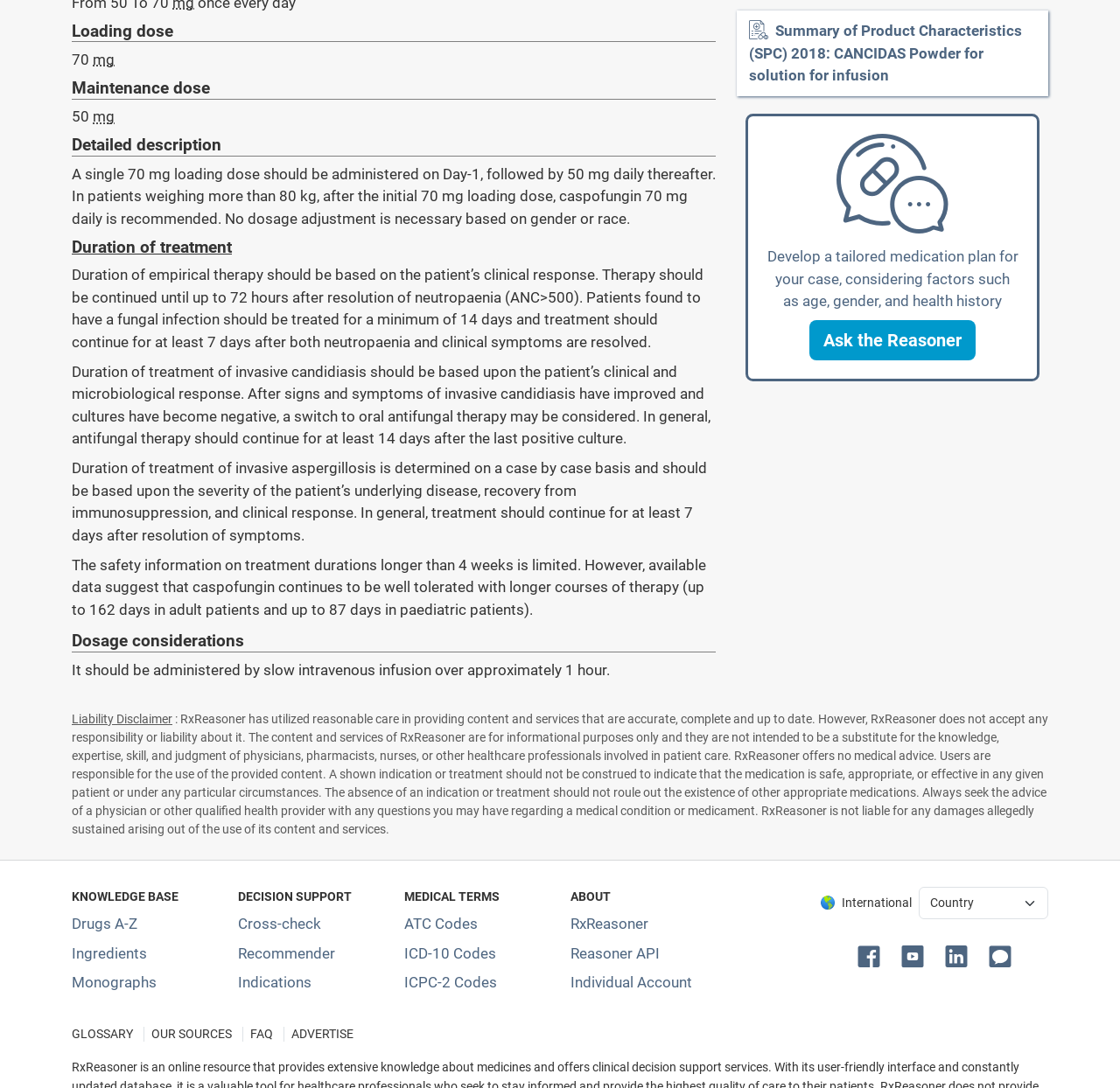Identify and provide the bounding box for the element described by: "Cross-check".

[0.212, 0.841, 0.287, 0.857]